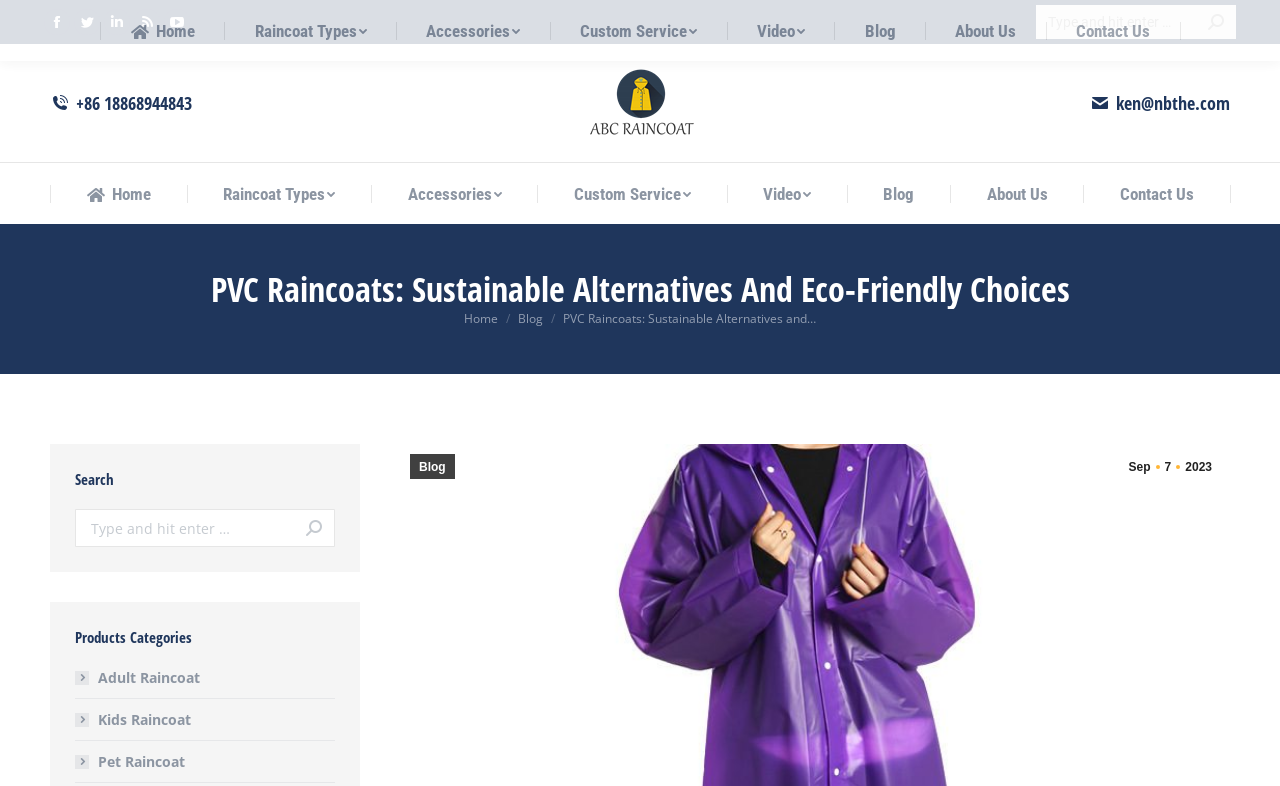Determine the bounding box coordinates for the area that needs to be clicked to fulfill this task: "Contact via phone". The coordinates must be given as four float numbers between 0 and 1, i.e., [left, top, right, bottom].

[0.059, 0.116, 0.15, 0.146]